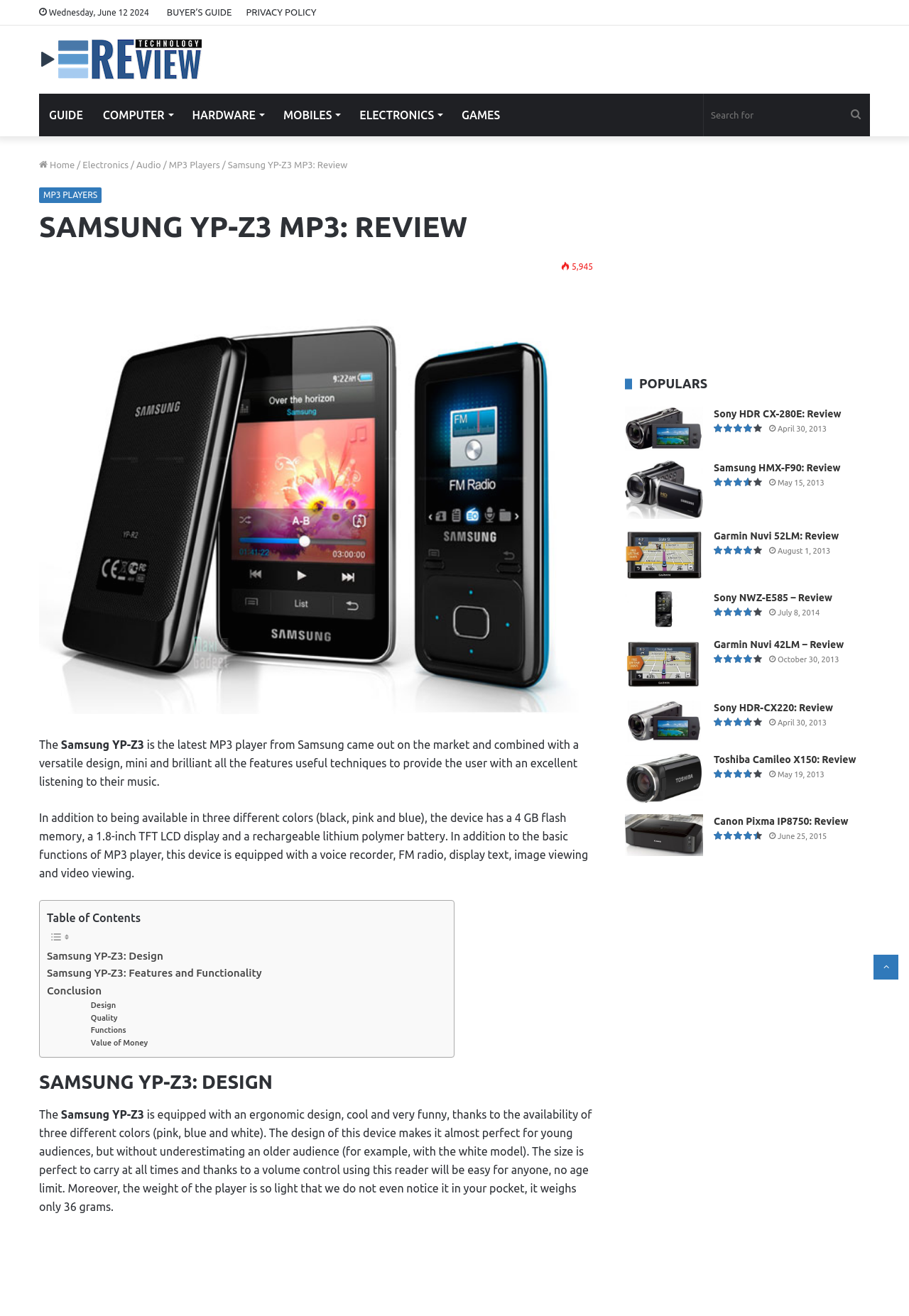Please find and generate the text of the main heading on the webpage.

SAMSUNG YP-Z3 MP3: REVIEW